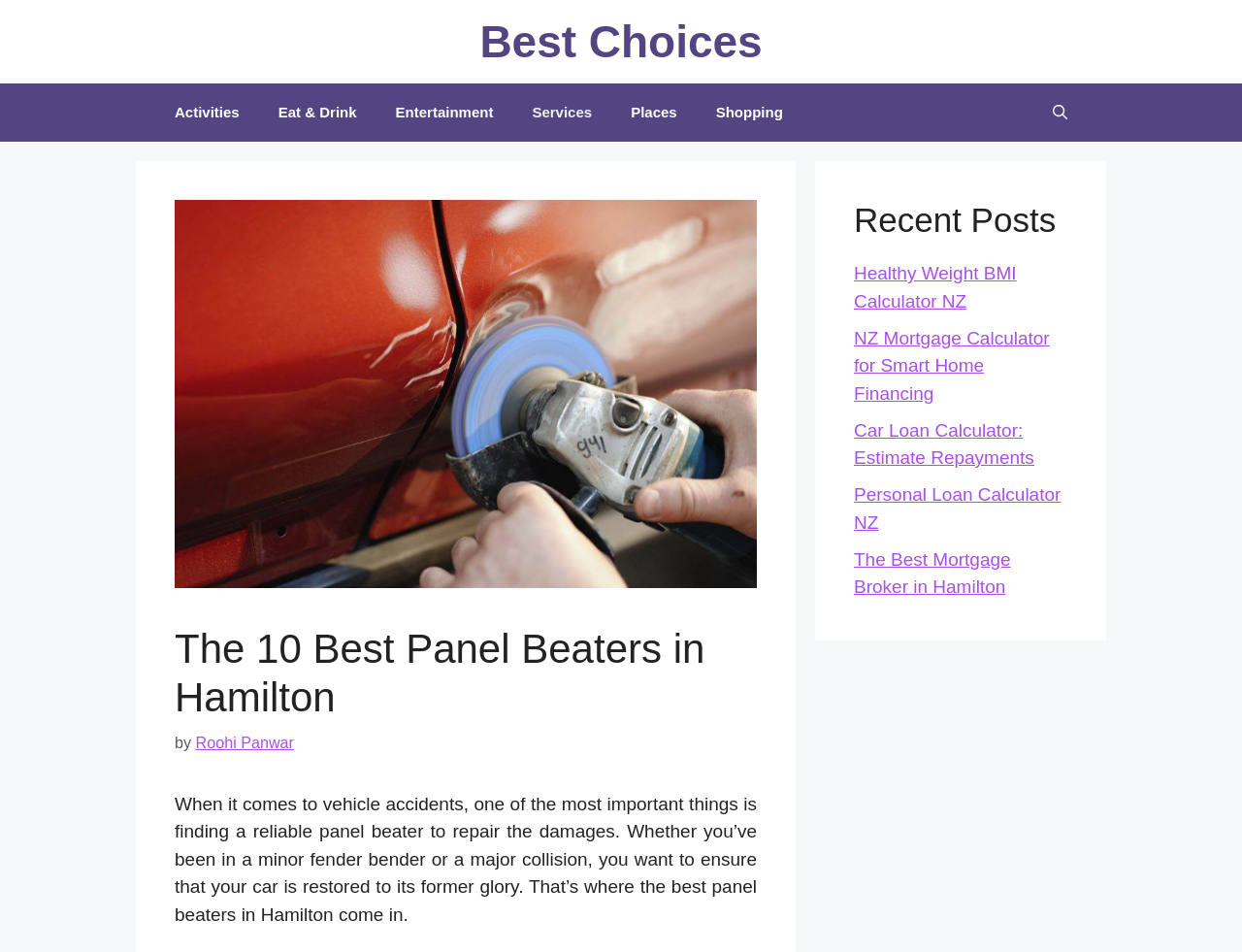What is the category of the link 'Eat & Drink'?
Please answer the question with a detailed and comprehensive explanation.

The link 'Eat & Drink' is part of the navigation menu, which is located below the banner and above the main content of the webpage, suggesting that it is a category for navigation.